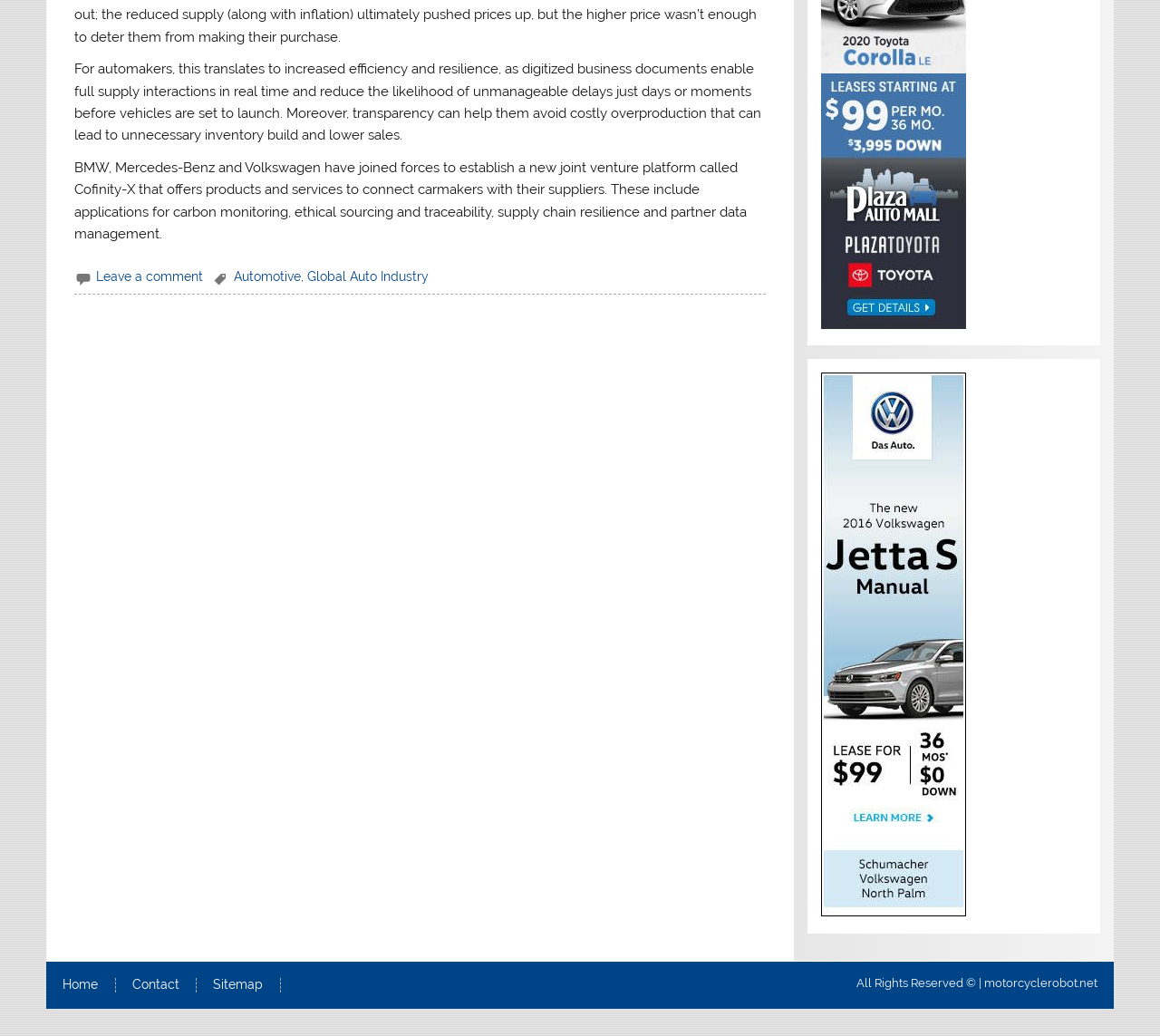Answer in one word or a short phrase: 
What is the purpose of Cofinity-X?

Connect carmakers with suppliers